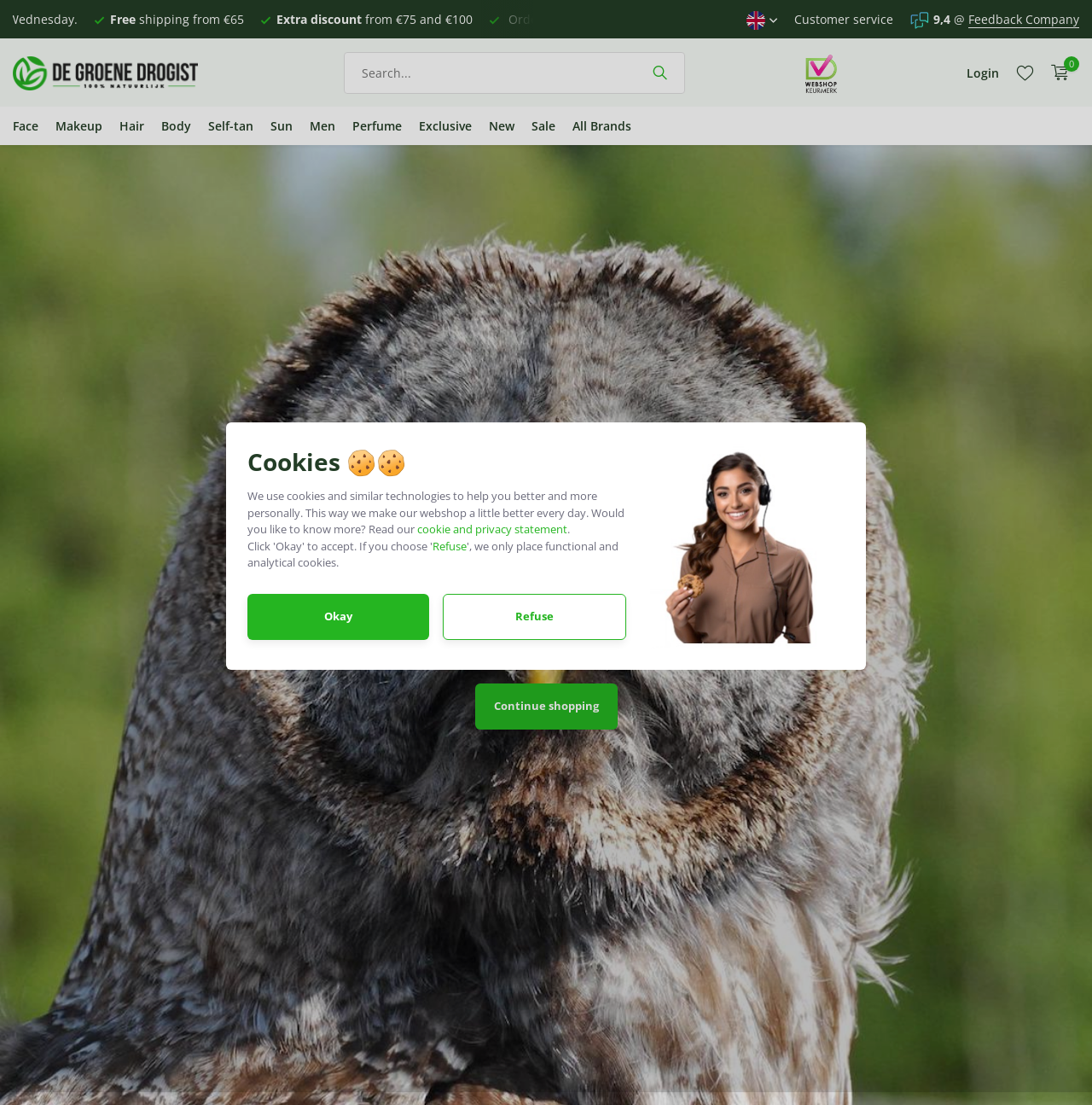Provide a comprehensive description of the webpage.

This webpage is an e-commerce platform for 100% natural cosmetics, specifically De Groene Drogist. At the top, there is a notification about cookies and privacy, with options to refuse or accept. Below this, there are promotional banners highlighting discounts and shipping benefits. 

On the top-right corner, there are language options, including English, Dutch, and German, represented by their respective flags. Next to the language options, there is a customer service link and a review logo with a rating of 9.4. 

The main navigation menu is located below the promotional banners, featuring categories such as Face, Makeup, Hair, Body, and more. 

In the center of the page, there is a search bar with a magnifying glass icon, allowing users to search for specific products. Below the search bar, there are links to the webshop's keurmerk (a Dutch trustmark) and a login option. 

On the right side of the page, there is a section dedicated to account management, with options to log in, create an account, and access the wishlist. 

At the very bottom of the page, there is a 404 error message, indicating that the product or page being searched for no longer exists, along with a "Continue shopping" link.